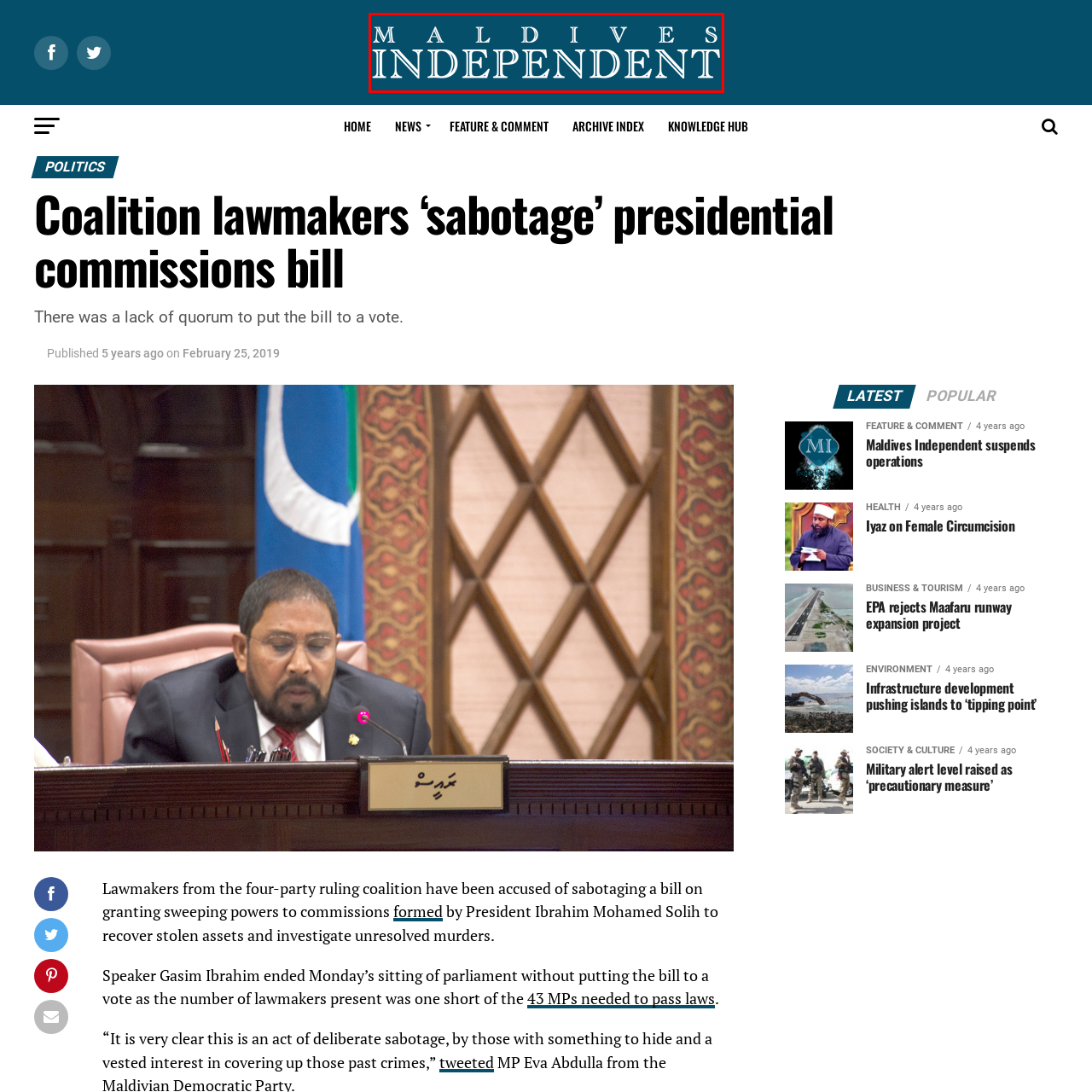What is the focus of the Maldives Independent?
Pay attention to the image surrounded by the red bounding box and respond to the question with a detailed answer.

The text 'MALDIVES INDEPENDENT' is prominently displayed, suggesting the outlet's focus on informative reporting and its commitment to uncovering the truths of current events, particularly relevant in the political climate of the region.